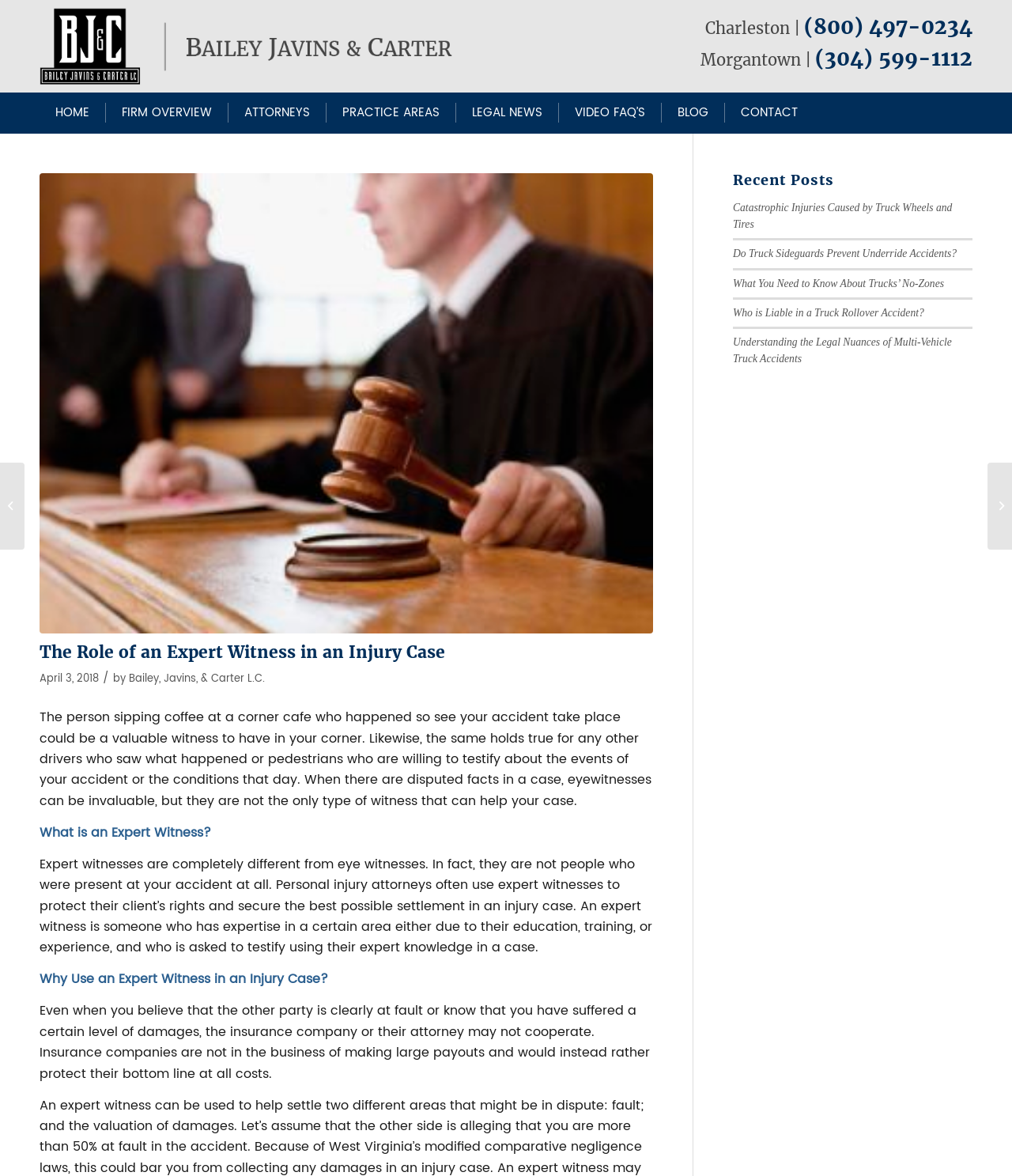Identify the bounding box coordinates for the region of the element that should be clicked to carry out the instruction: "Read the 'Recent Posts' section". The bounding box coordinates should be four float numbers between 0 and 1, i.e., [left, top, right, bottom].

[0.724, 0.147, 0.961, 0.16]